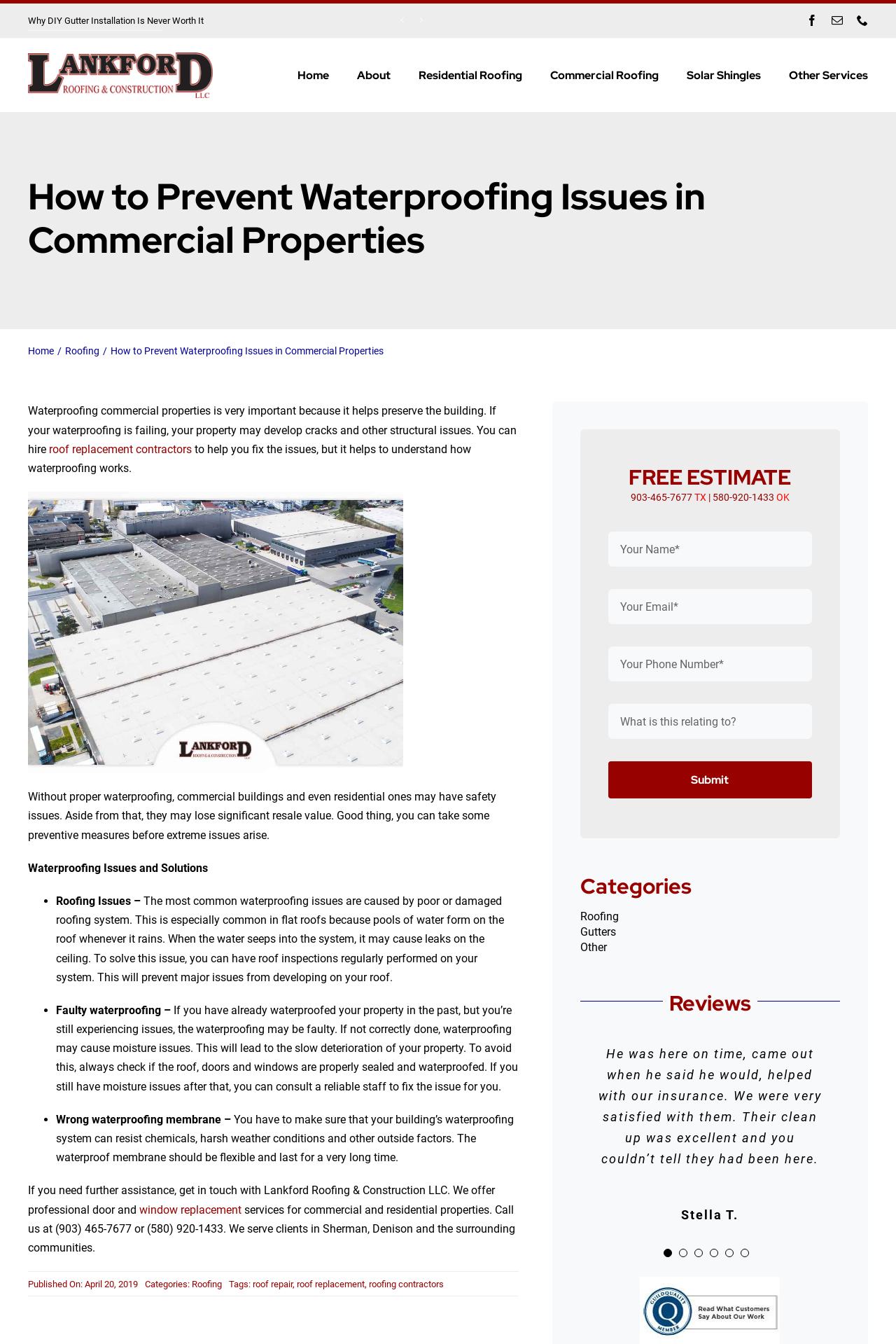Determine the bounding box coordinates for the clickable element required to fulfill the instruction: "Visit the Facebook page". Provide the coordinates as four float numbers between 0 and 1, i.e., [left, top, right, bottom].

None